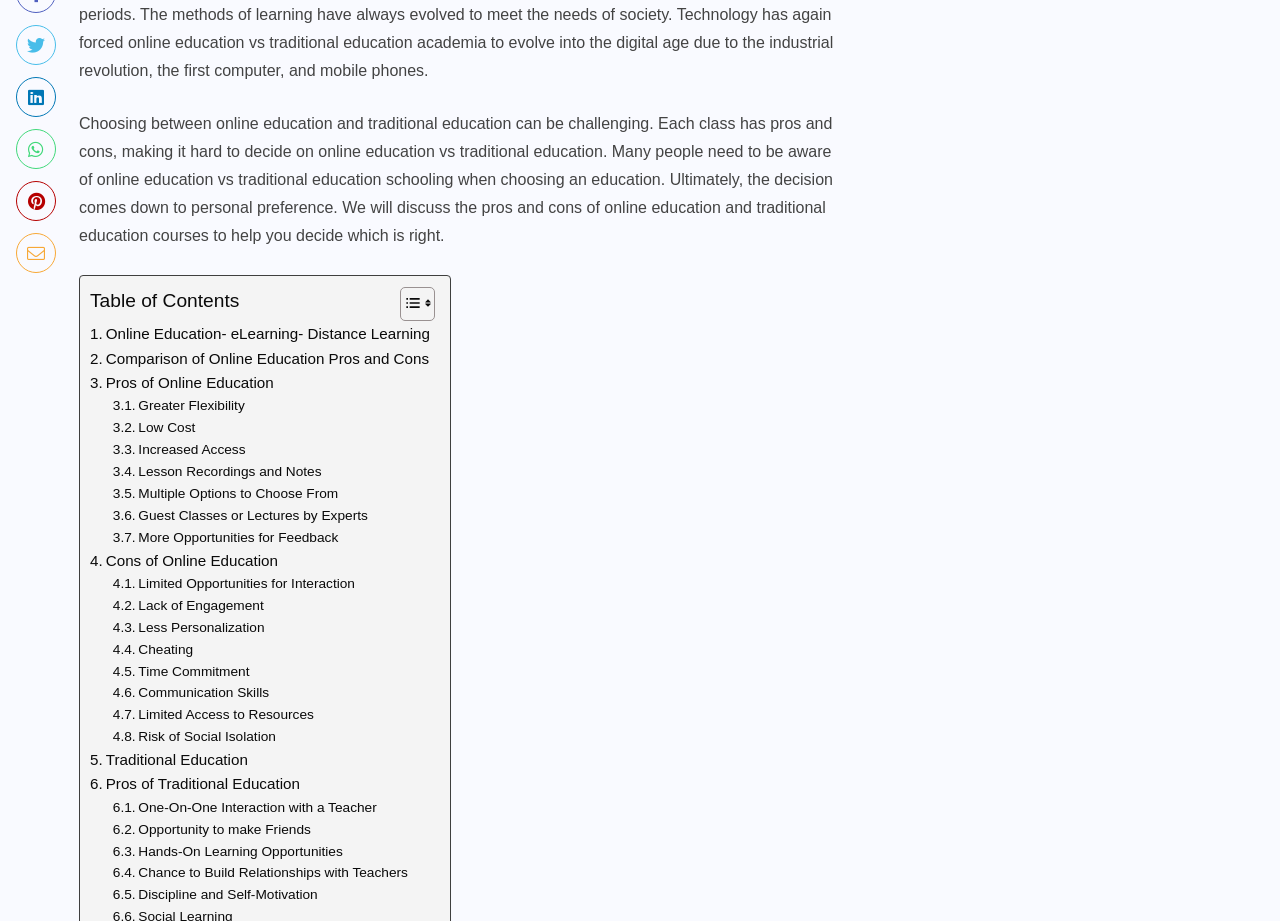Please identify the bounding box coordinates of the element on the webpage that should be clicked to follow this instruction: "Check the comparison of online education pros and cons". The bounding box coordinates should be given as four float numbers between 0 and 1, formatted as [left, top, right, bottom].

[0.07, 0.377, 0.335, 0.403]